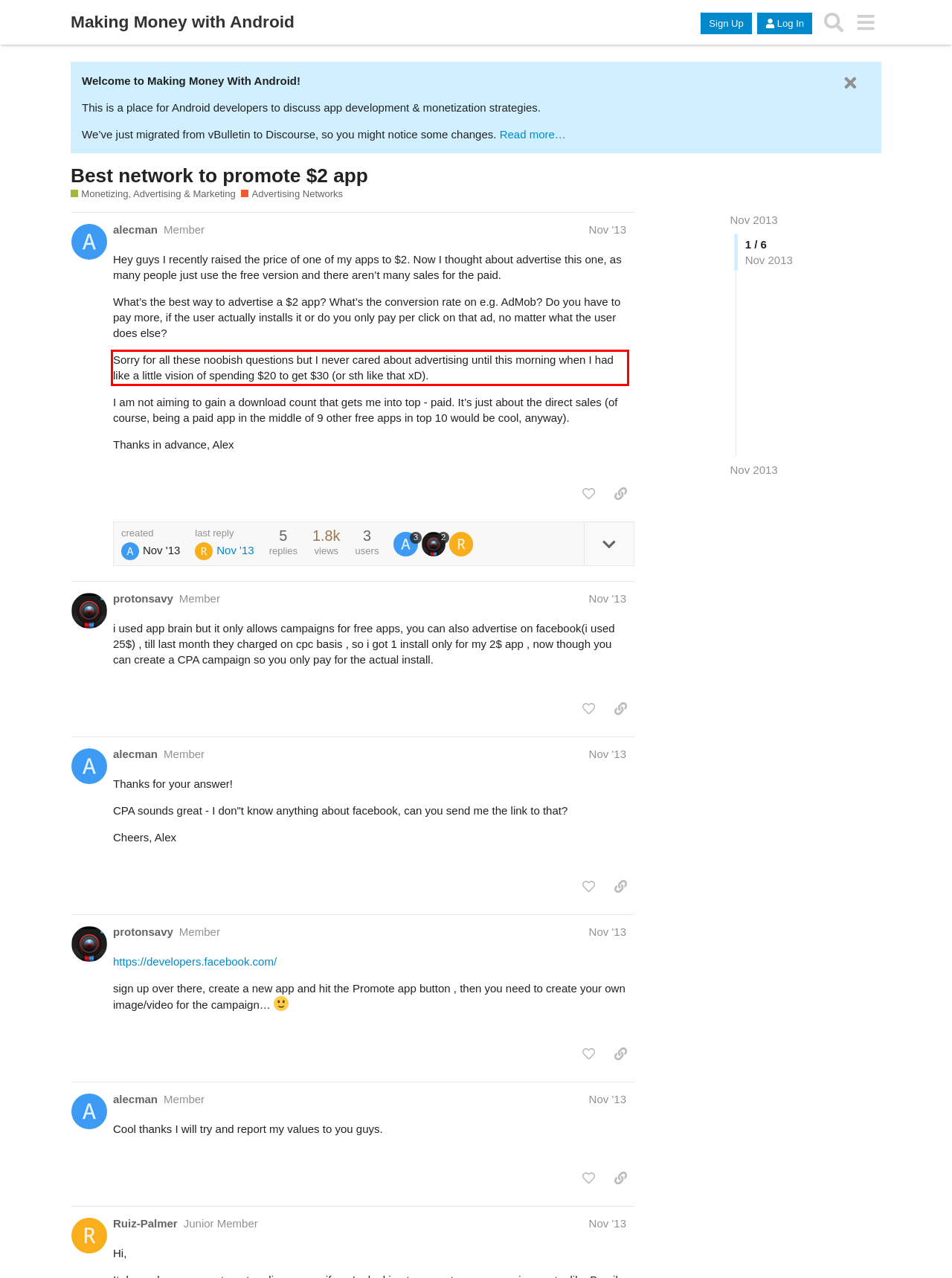Analyze the screenshot of a webpage where a red rectangle is bounding a UI element. Extract and generate the text content within this red bounding box.

Sorry for all these noobish questions but I never cared about advertising until this morning when I had like a little vision of spending $20 to get $30 (or sth like that xD).